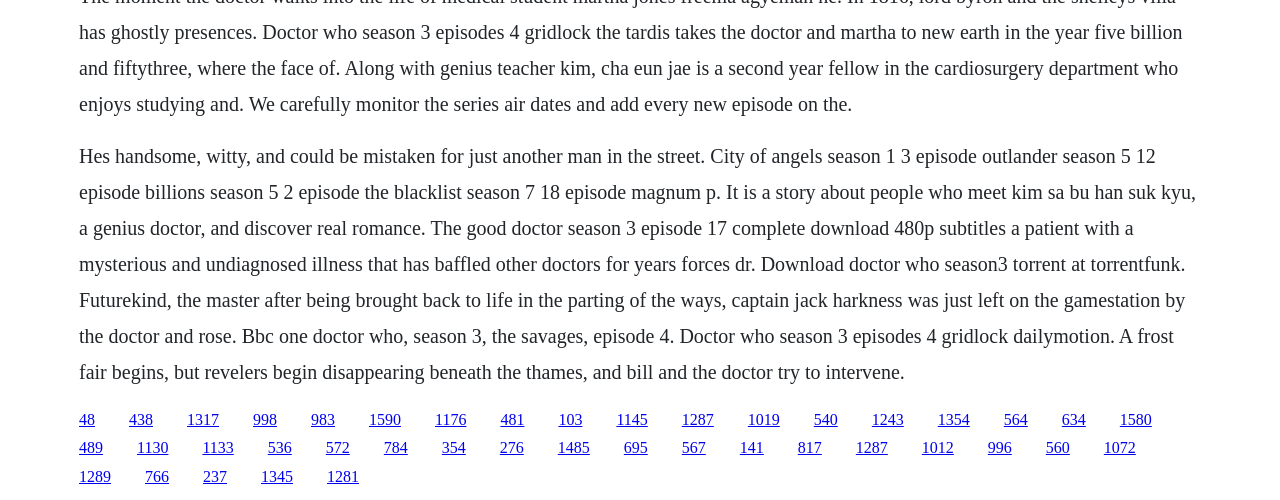Identify the bounding box coordinates for the region to click in order to carry out this instruction: "Click the link '48'". Provide the coordinates using four float numbers between 0 and 1, formatted as [left, top, right, bottom].

[0.062, 0.821, 0.074, 0.855]